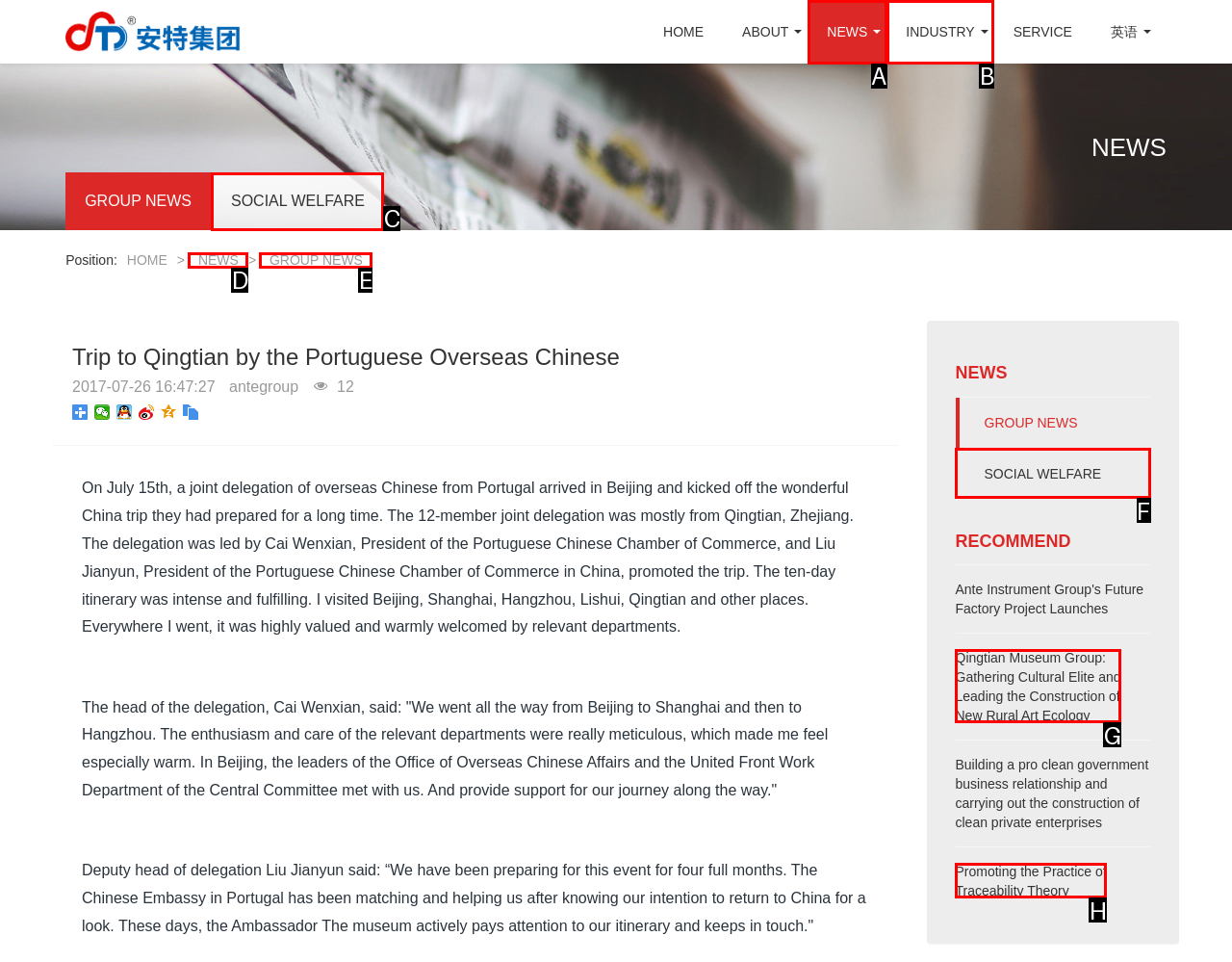Identify the HTML element that corresponds to the following description: INDUSTRY Provide the letter of the best matching option.

B